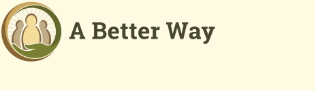Please provide a detailed answer to the question below based on the screenshot: 
What is the purpose of this image?

The caption suggests that this image is used to promote the organization's mission and encourage support, as it is placed within a section that highlights donation opportunities, implying that the image is meant to inspire viewers to take action and contribute to the organization's cause.